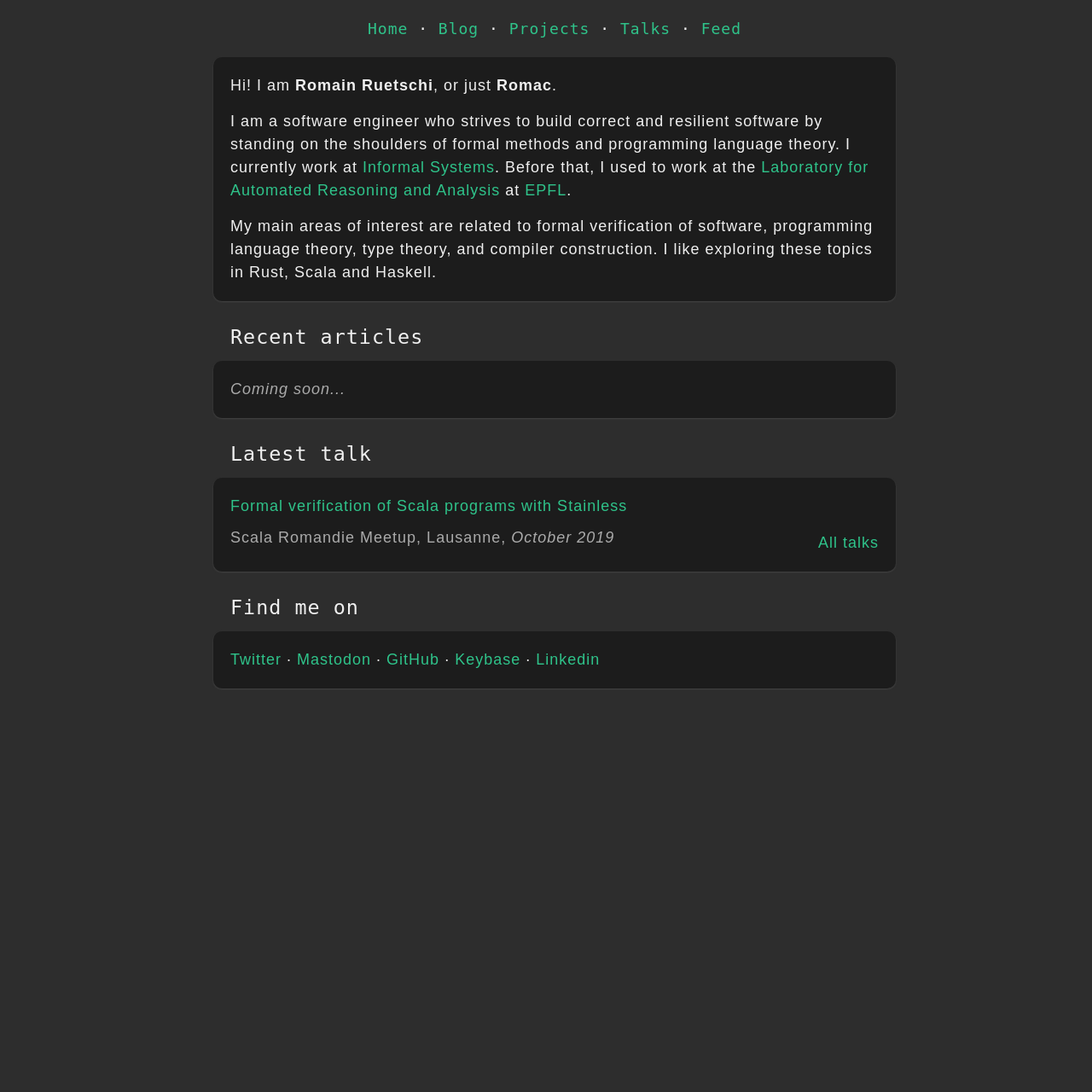Determine the bounding box coordinates of the section to be clicked to follow the instruction: "go to home page". The coordinates should be given as four float numbers between 0 and 1, formatted as [left, top, right, bottom].

[0.337, 0.018, 0.374, 0.034]